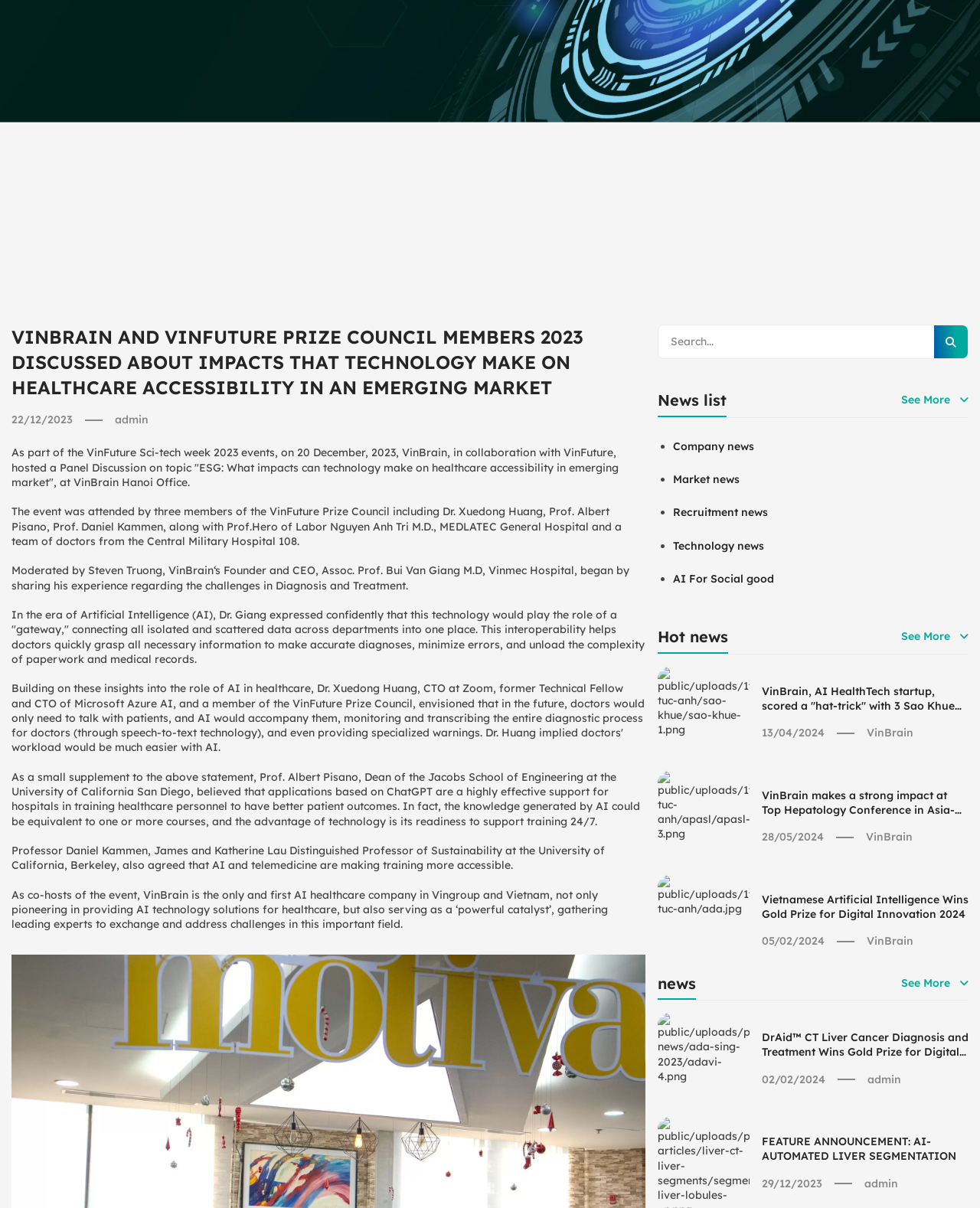Predict the bounding box of the UI element based on this description: "+ read more".

None